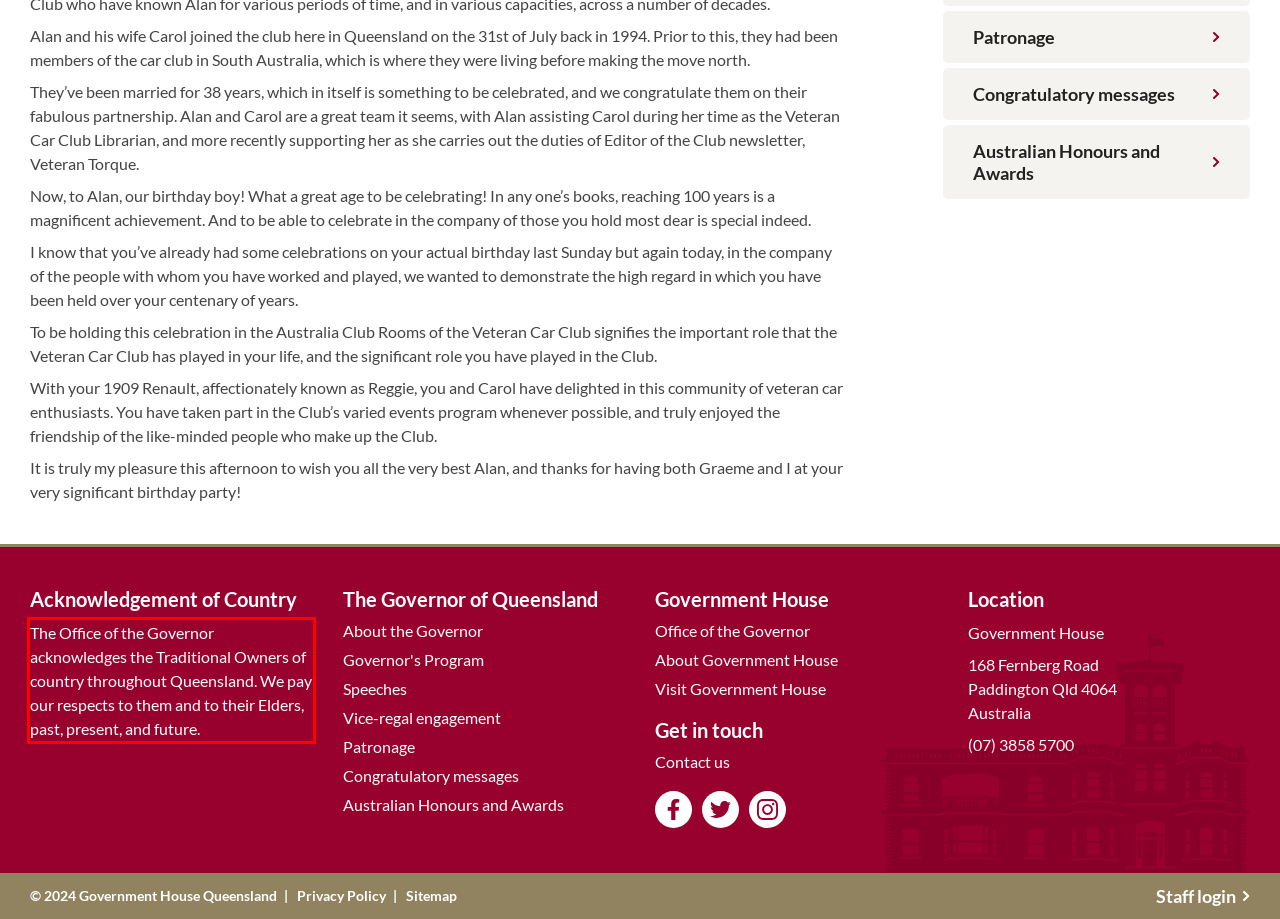Please perform OCR on the text content within the red bounding box that is highlighted in the provided webpage screenshot.

The Office of the Governor acknowledges the Traditional Owners of country throughout Queensland. We pay our respects to them and to their Elders, past, present, and future.